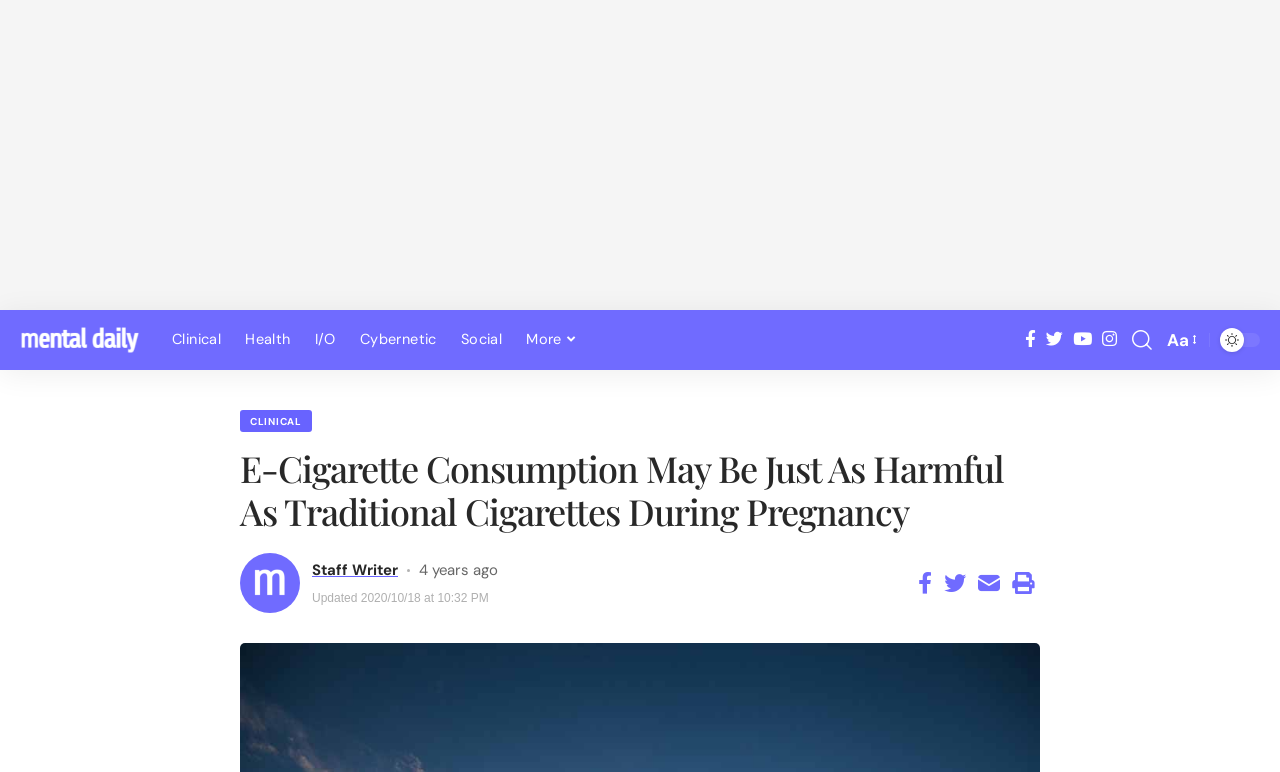What categories are available in the main menu?
Using the visual information, answer the question in a single word or phrase.

Clinical, Health, I/O, Cybernetic, Social, More